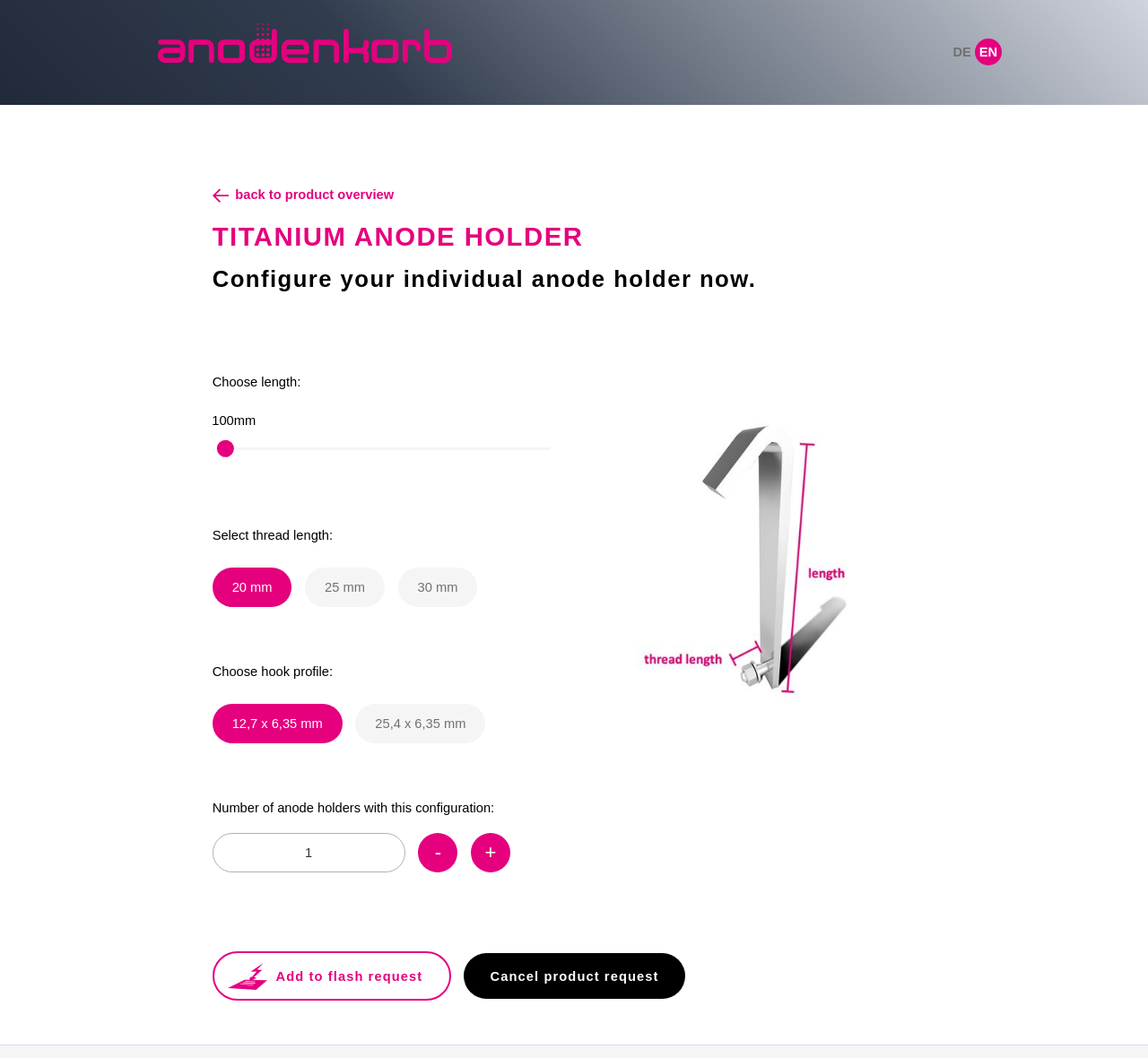Identify the bounding box coordinates of the section to be clicked to complete the task described by the following instruction: "Add to flash request". The coordinates should be four float numbers between 0 and 1, formatted as [left, top, right, bottom].

[0.185, 0.899, 0.393, 0.946]